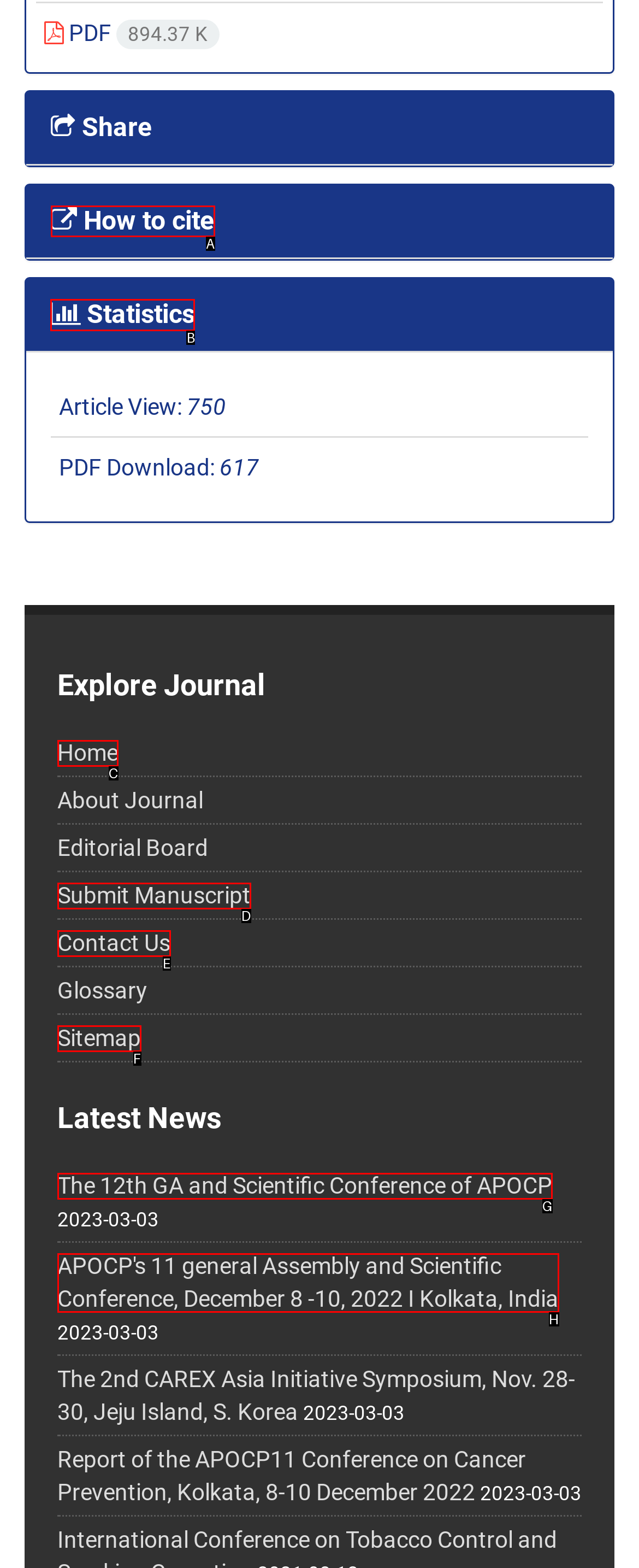Point out which UI element to click to complete this task: View statistics
Answer with the letter corresponding to the right option from the available choices.

B